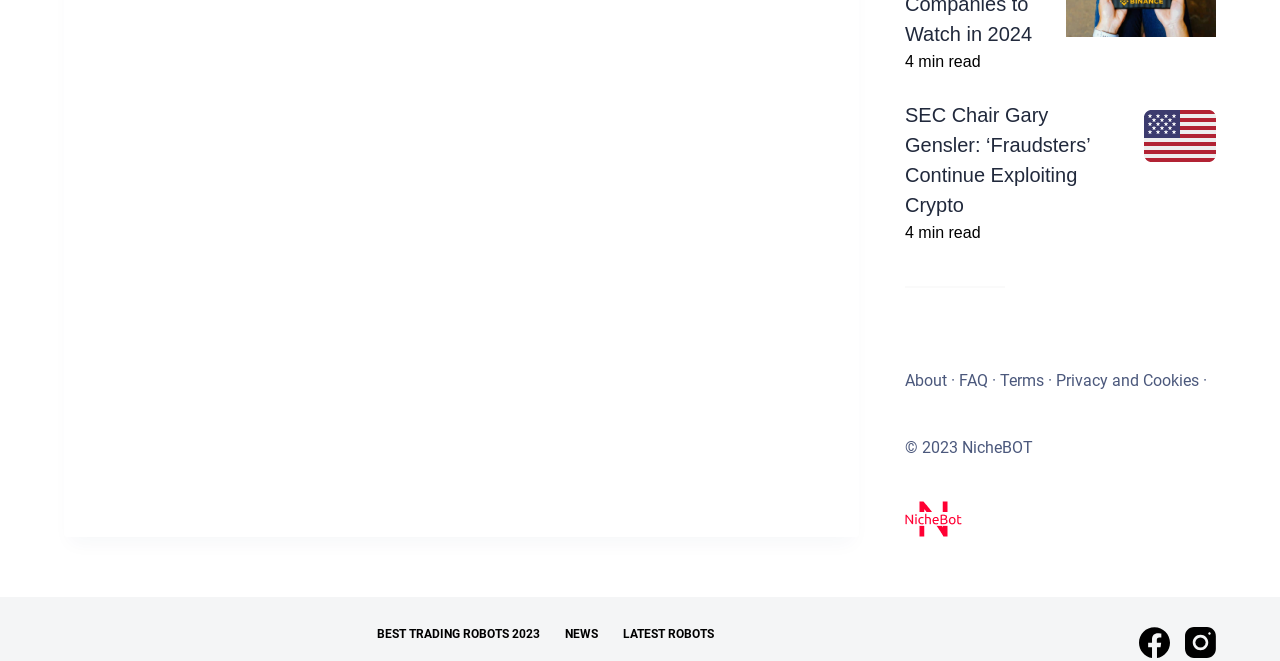Find the bounding box of the web element that fits this description: "LATEST ROBOTS".

[0.477, 0.949, 0.568, 0.972]